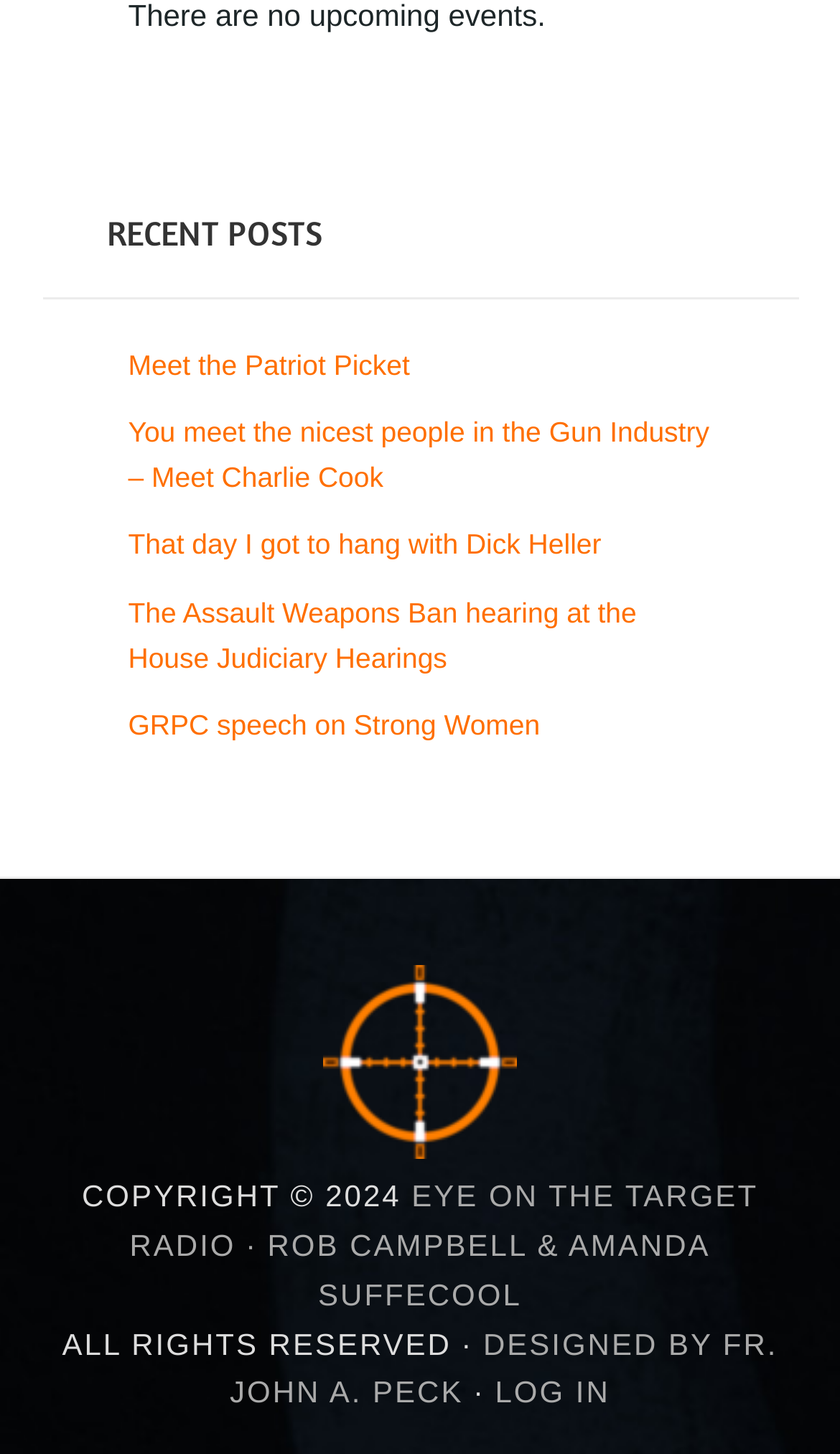What is the category of the posts?
Examine the image closely and answer the question with as much detail as possible.

The webpage has a heading 'RECENT POSTS' which suggests that the links below it are categorized as recent posts.